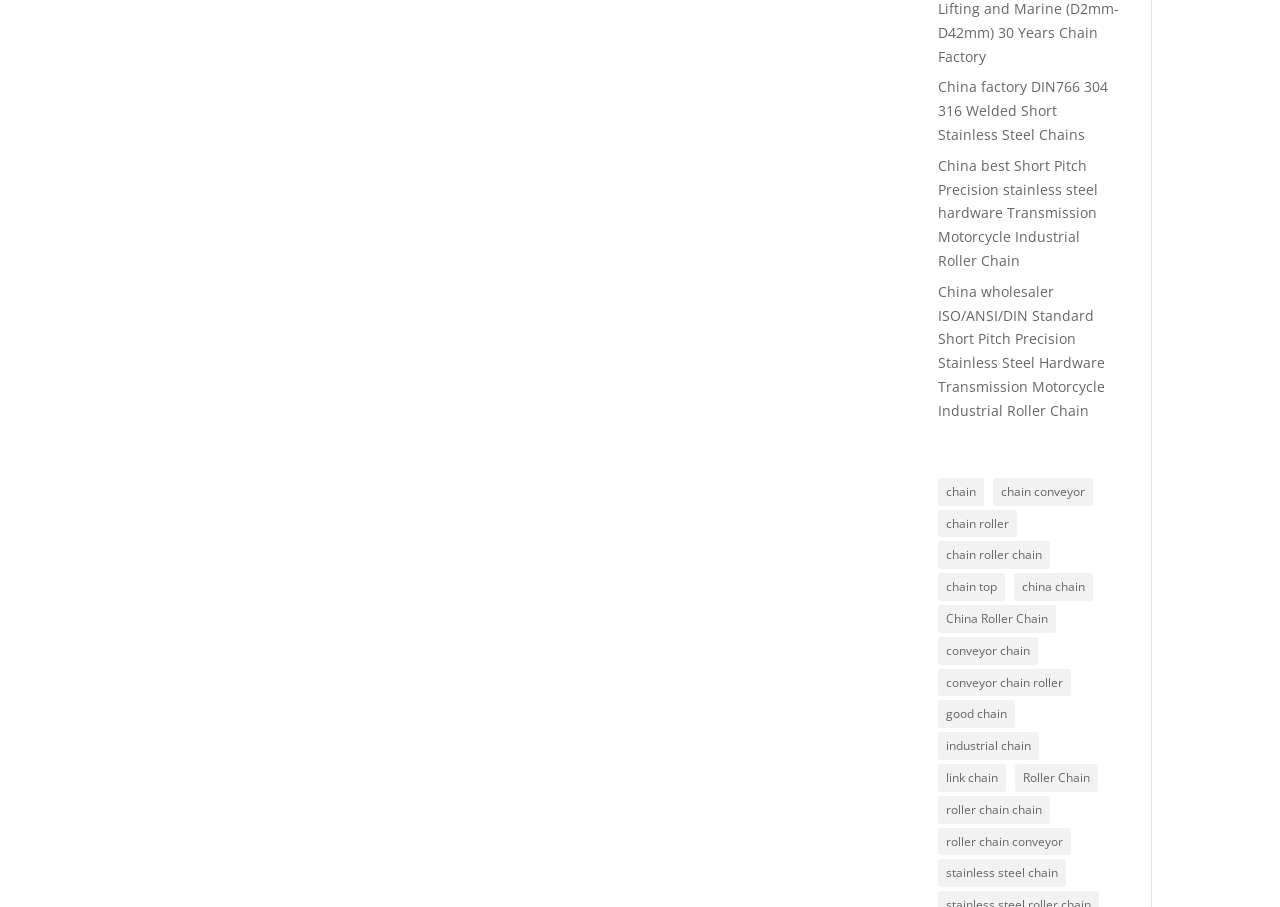Provide the bounding box coordinates of the HTML element described by the text: "Contact". The coordinates should be in the format [left, top, right, bottom] with values between 0 and 1.

None